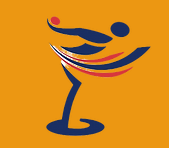Identify and describe all the elements present in the image.

The image features a dynamic and stylized graphic related to the sport of pétanque, showcasing a figure in mid-action, poised to throw a ball. This action figure is elegantly integrated with a design that incorporates vibrant colors, including shades of blue, red, and yellow, set against a warm orange background. The figure symbolizes movement and energy, reflecting the competitive spirit of the game. This illustration likely represents the upcoming women's doubles tournament organized to celebrate International Women’s Day, highlighting the inclusivity and excitement of the event within the pétanque community.